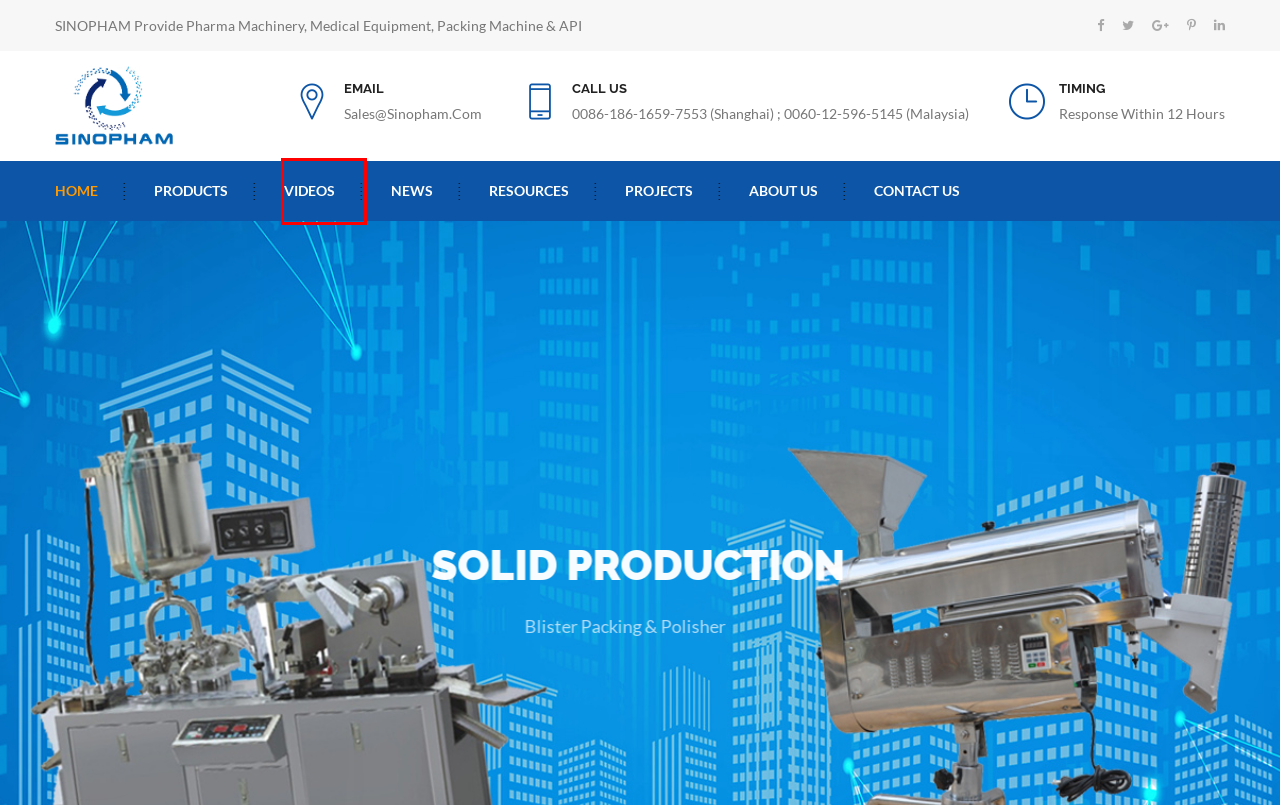Given a webpage screenshot with a red bounding box around a UI element, choose the webpage description that best matches the new webpage after clicking the element within the bounding box. Here are the candidates:
A. Resources - Sinopham
B. Products - Sinopham
C. Contact Us - Sinopham
D. SP-X200 Spout Pouch Automatic Packing Machine - Sinopham
E. Videos - Sinopham
F. News - Sinopham
G. Projects - Sinopham
H. About Us - Sinopham

E